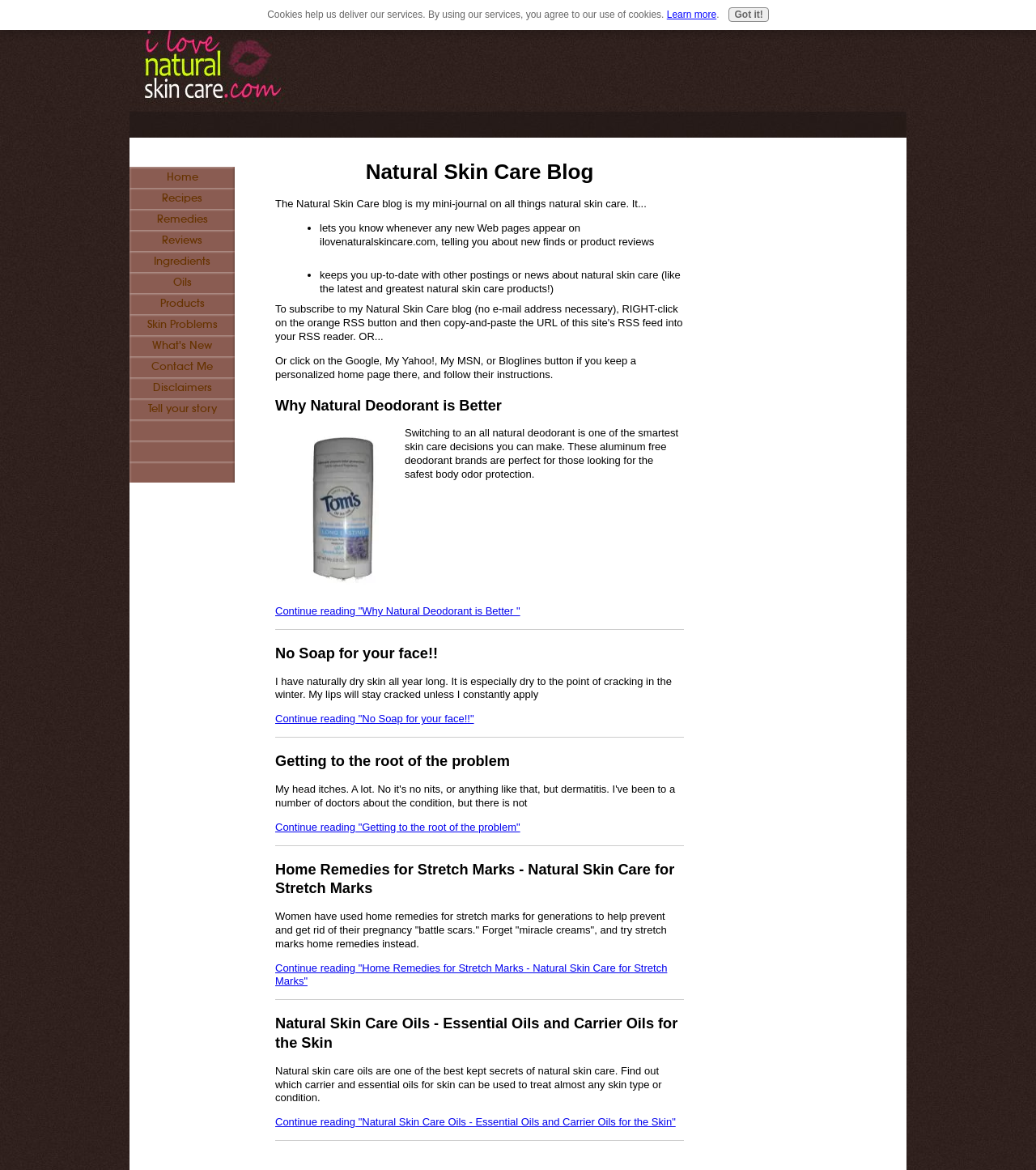Pinpoint the bounding box coordinates of the clickable area needed to execute the instruction: "Learn more about 'Natural Skin Care Oils'". The coordinates should be specified as four float numbers between 0 and 1, i.e., [left, top, right, bottom].

[0.266, 0.954, 0.652, 0.964]